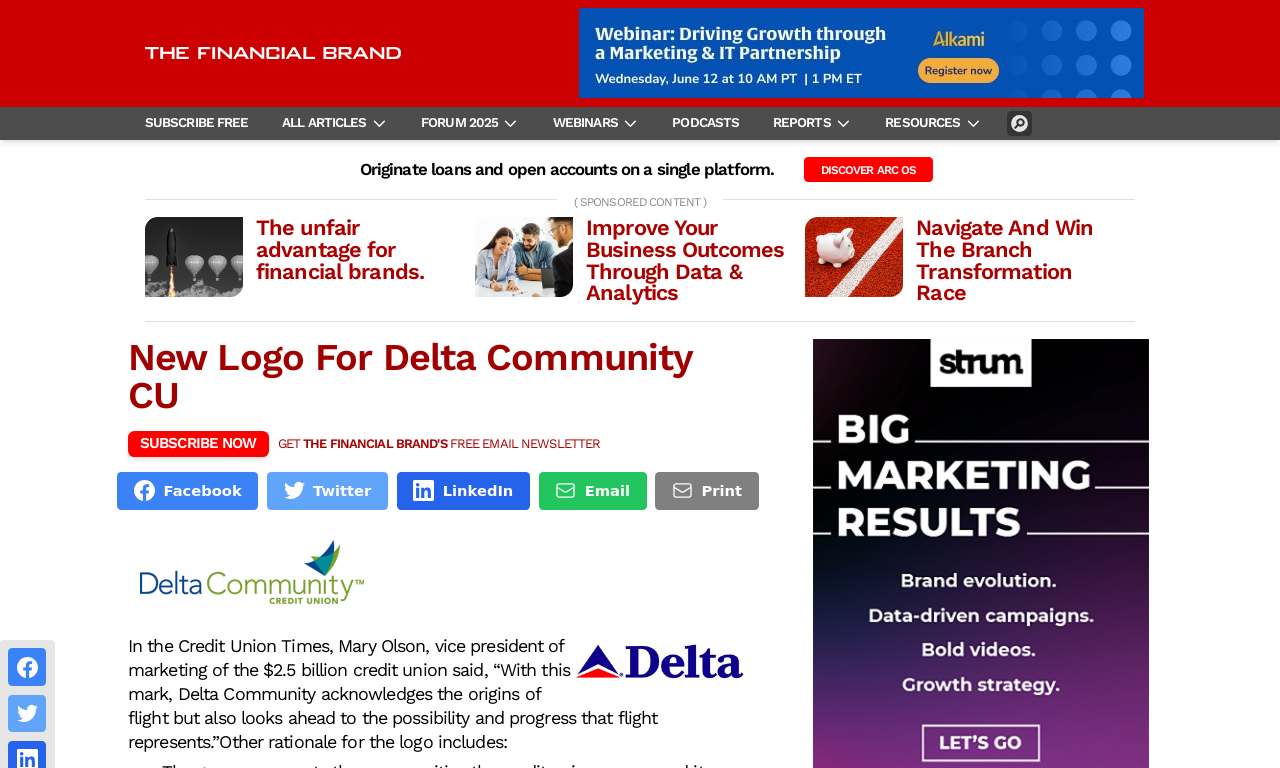Carefully observe the image and respond to the question with a detailed answer:
What is the logo of the credit union mentioned on the webpage?

I found a mention of a credit union logo on the webpage, which is described as 'Delta Community CU logo'. This logo is likely the logo of the credit union mentioned in the article.